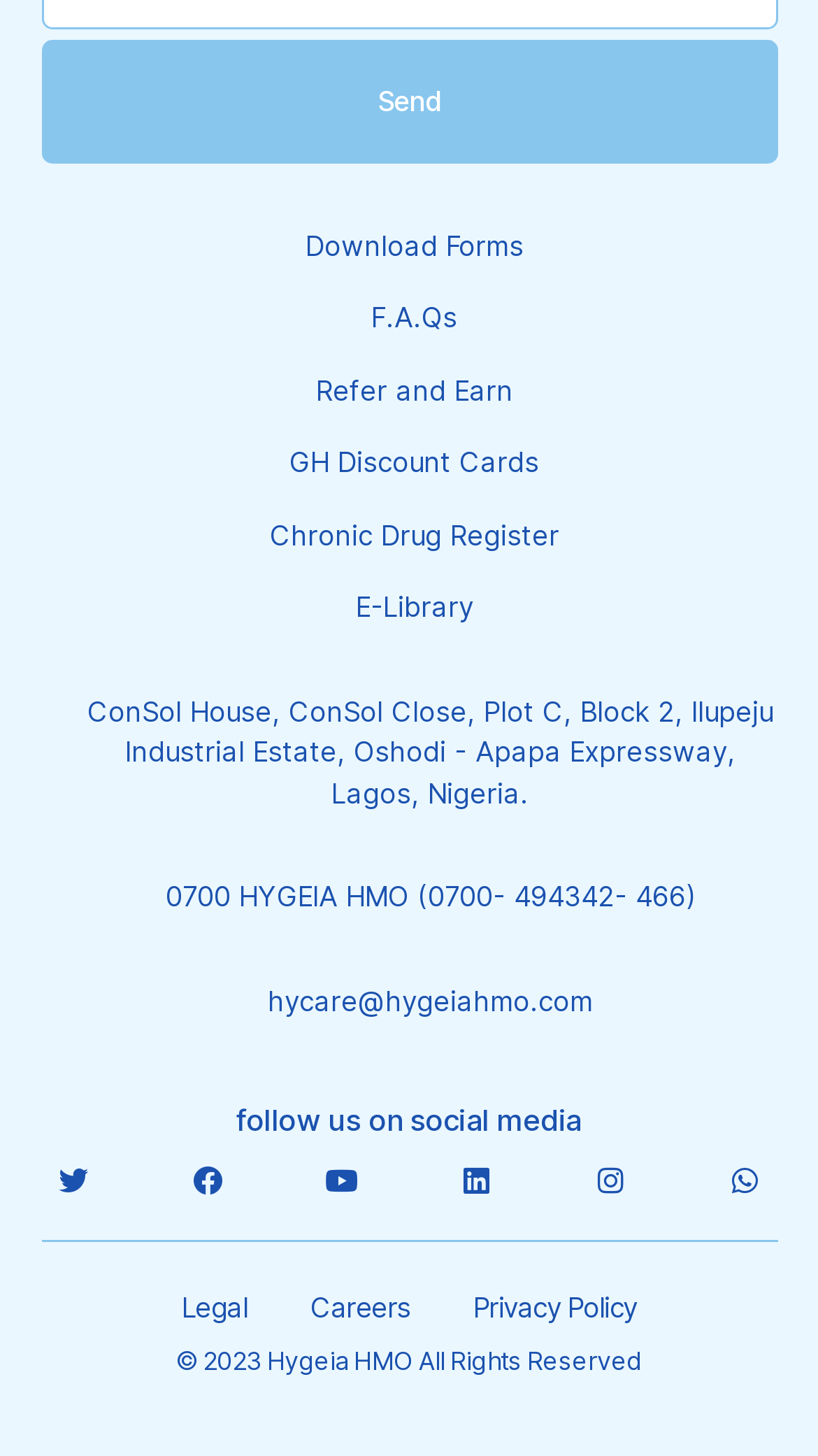What is the address of Hygeia HMO?
Using the visual information, reply with a single word or short phrase.

ConSol House, ConSol Close, Plot C, Block 2, Ilupeju Industrial Estate, Oshodi - Apapa Expressway, Lagos, Nigeria.